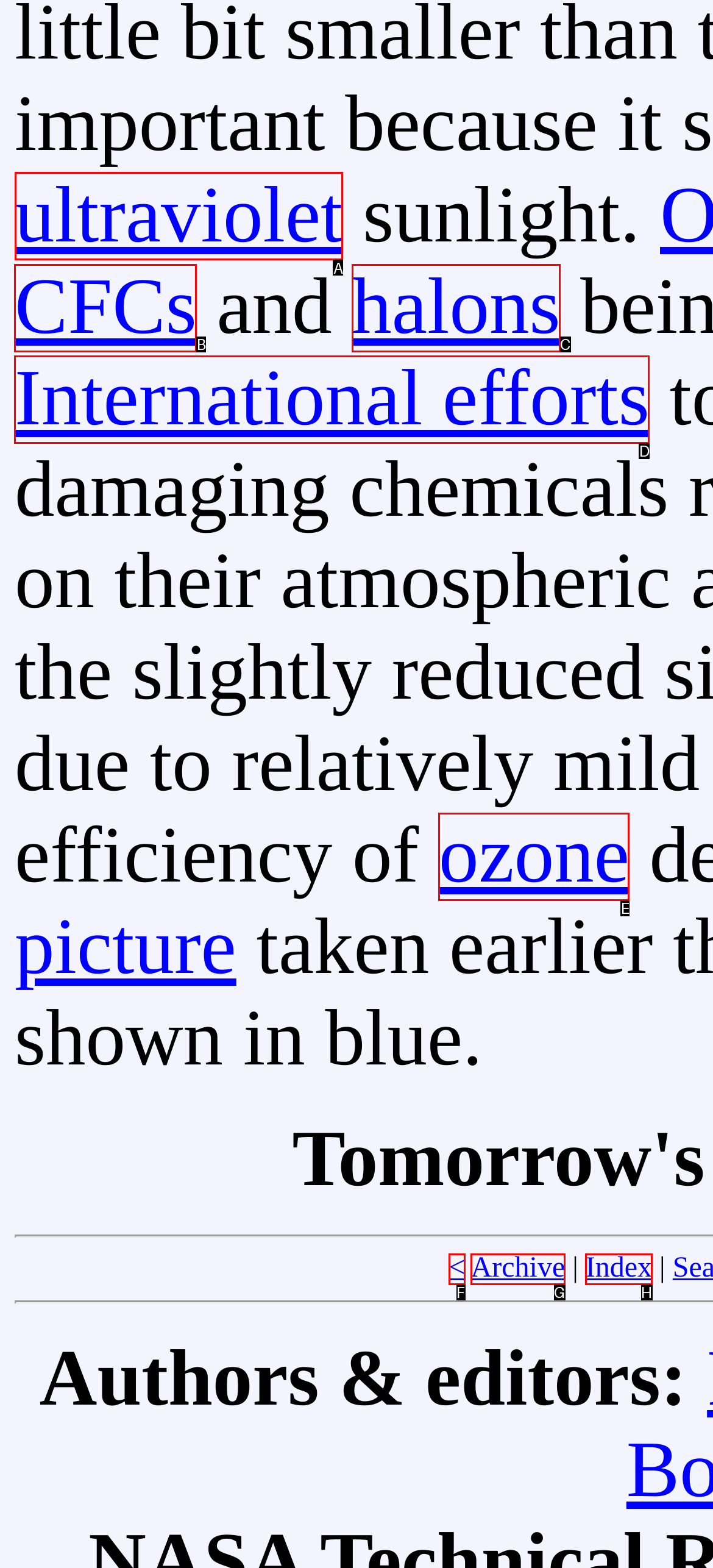Decide which HTML element to click to complete the task: Open the menu Provide the letter of the appropriate option.

None